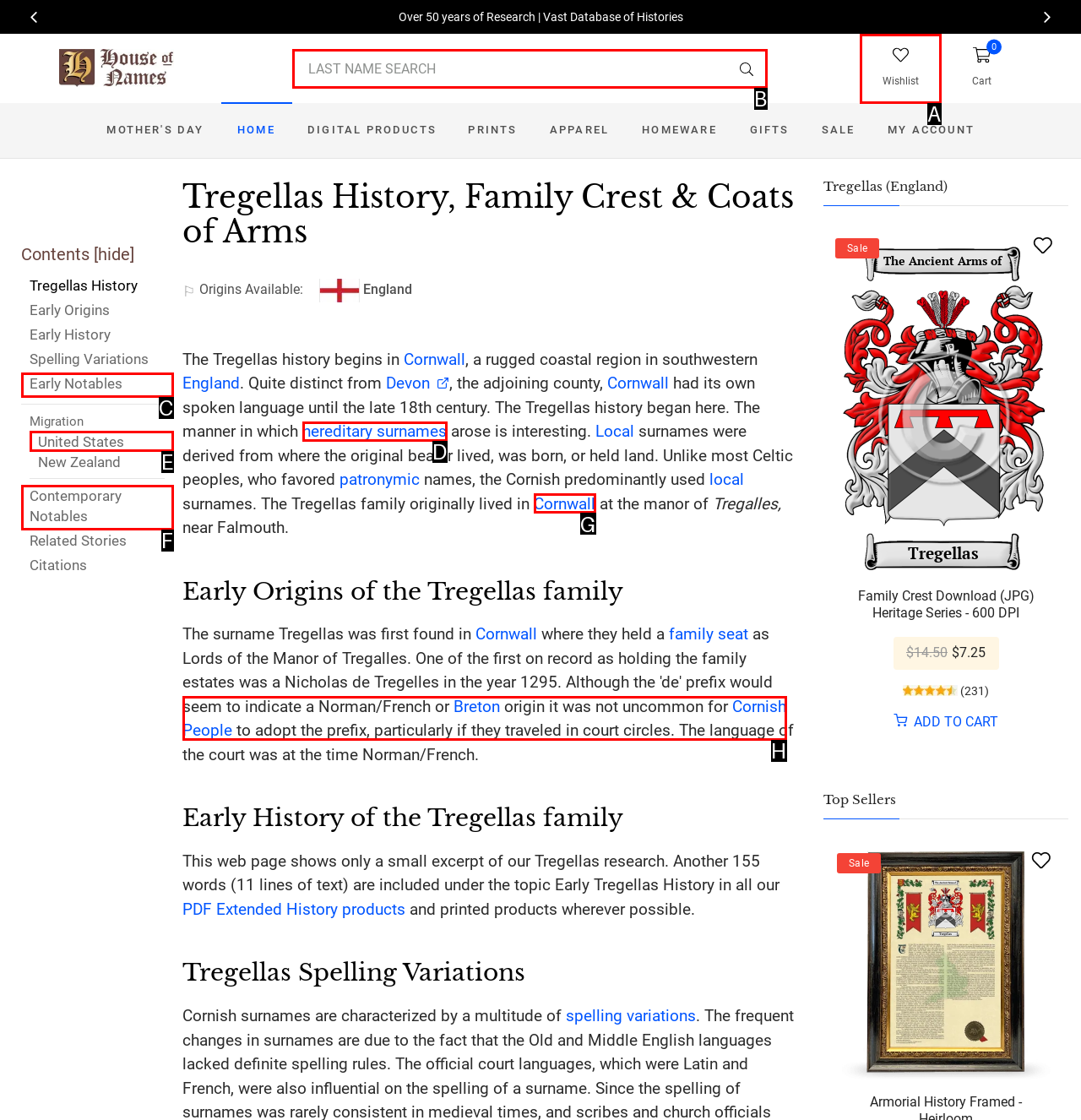Select the HTML element that fits the following description: name="s" placeholder="LAST NAME SEARCH"
Provide the letter of the matching option.

B